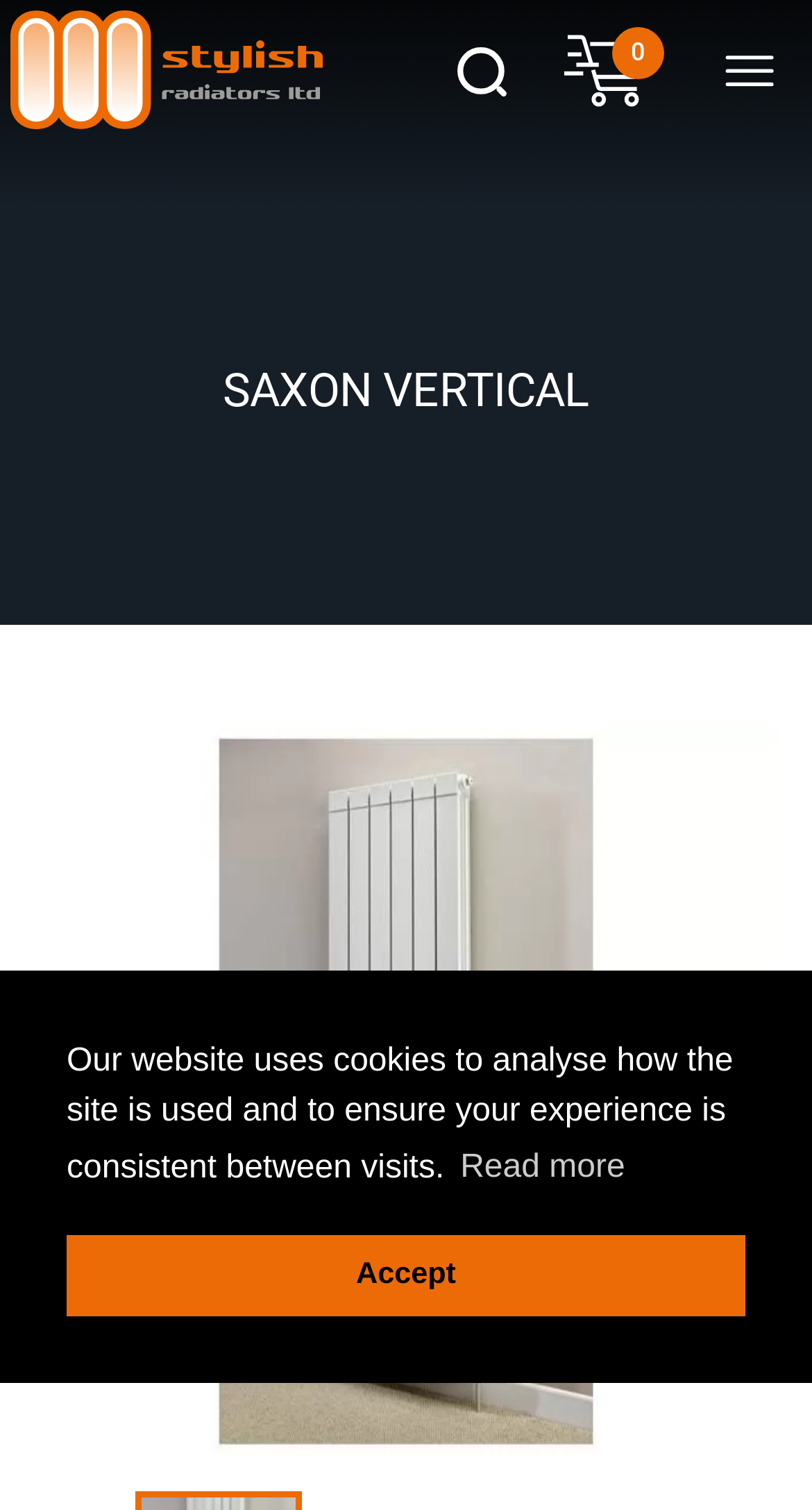Please answer the following question using a single word or phrase: 
What is the text on the button in the top-right corner of the webpage?

Search